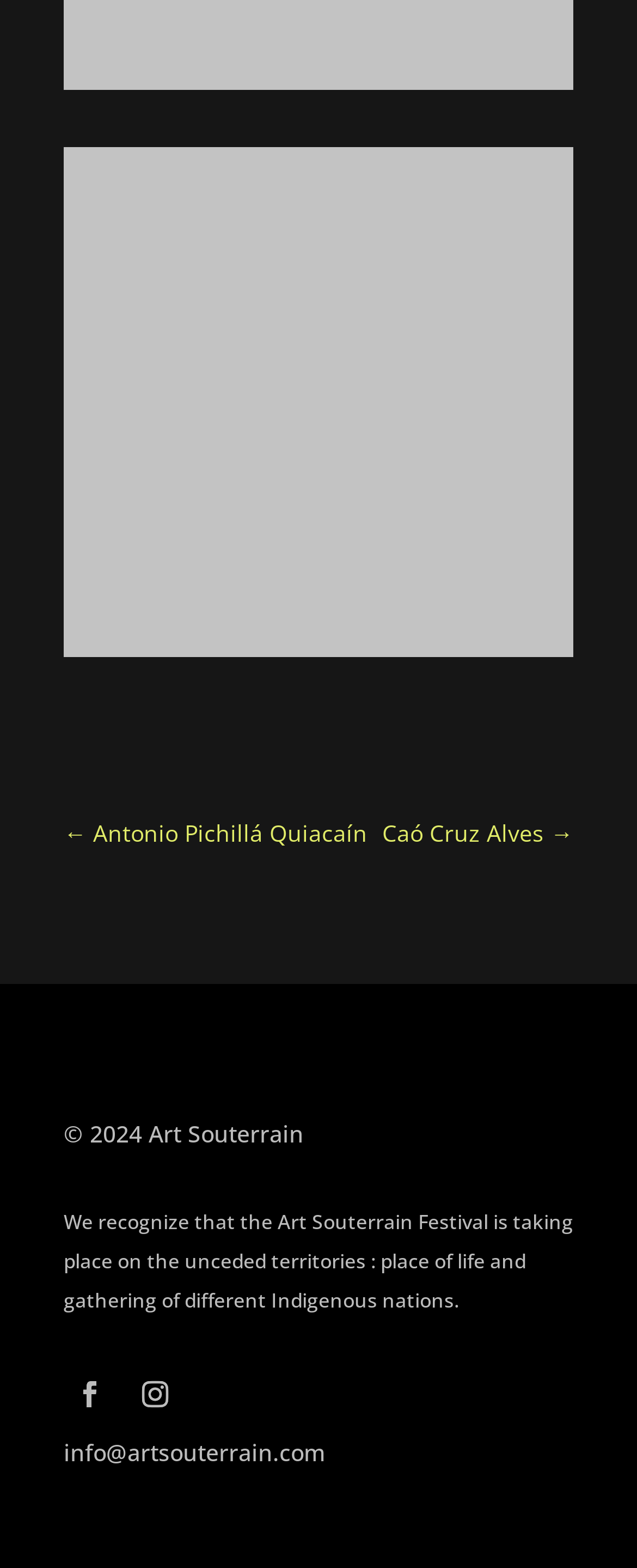Refer to the image and answer the question with as much detail as possible: What is the email address provided on the webpage?

The email address can be found in the link element 'info@artsouterrain.com' which is located at the bottom of the webpage.